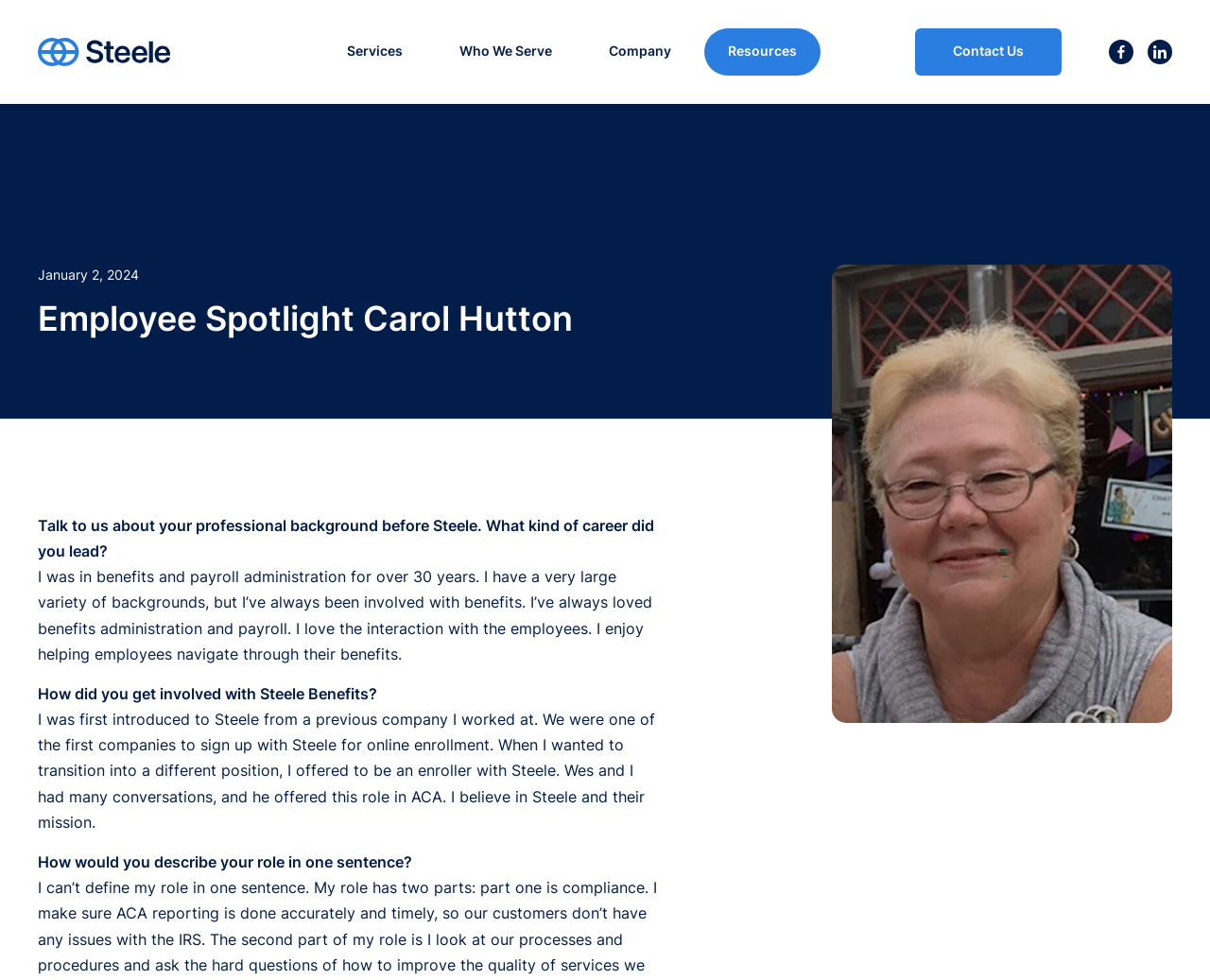What is the company name?
Provide a comprehensive and detailed answer to the question.

The company name can be inferred from the link 'https://steelebenefits.com' at the top of the webpage, which suggests that the webpage is related to Steele Benefits.